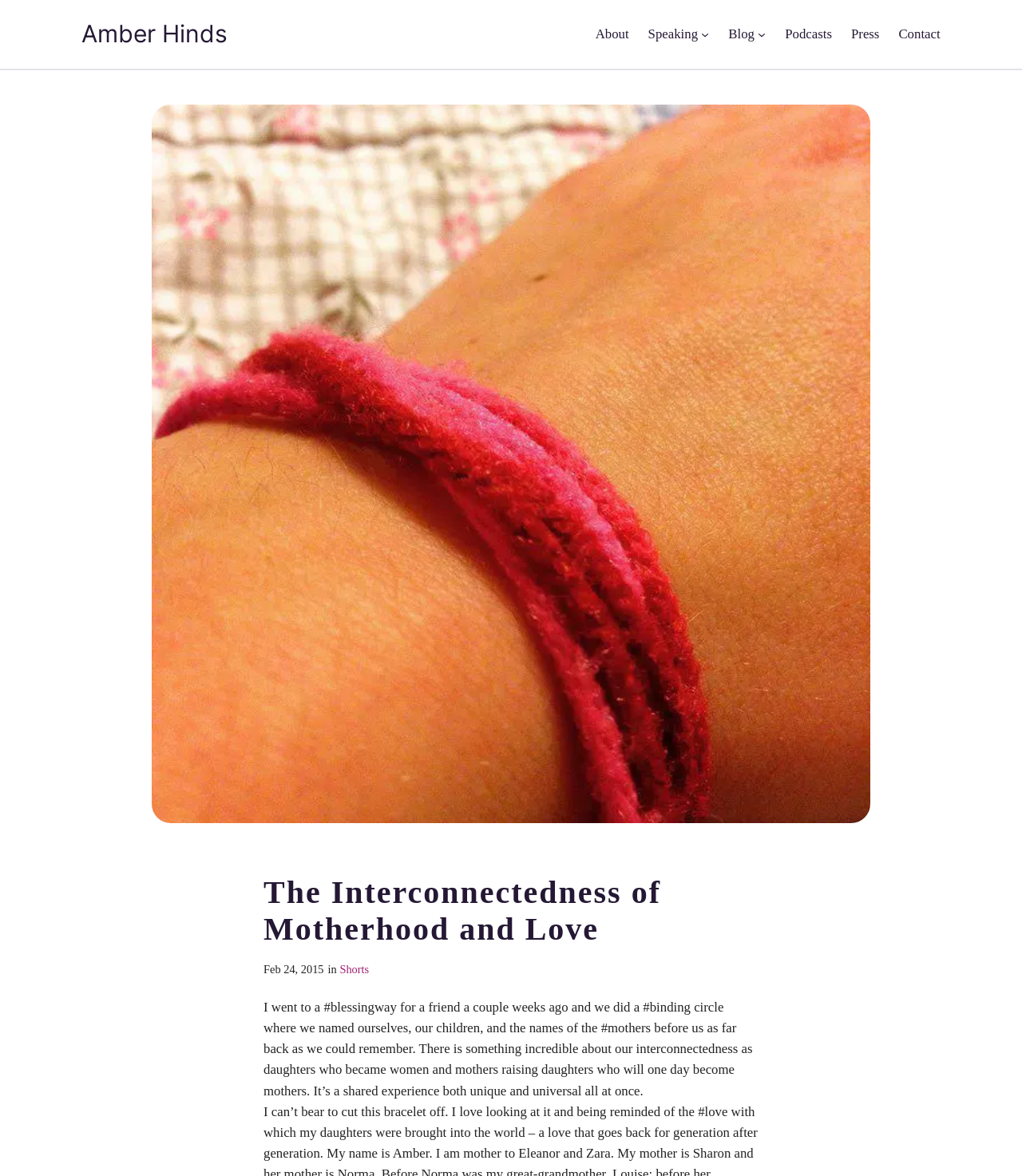Provide the bounding box coordinates of the section that needs to be clicked to accomplish the following instruction: "read blog posts."

[0.713, 0.02, 0.738, 0.038]